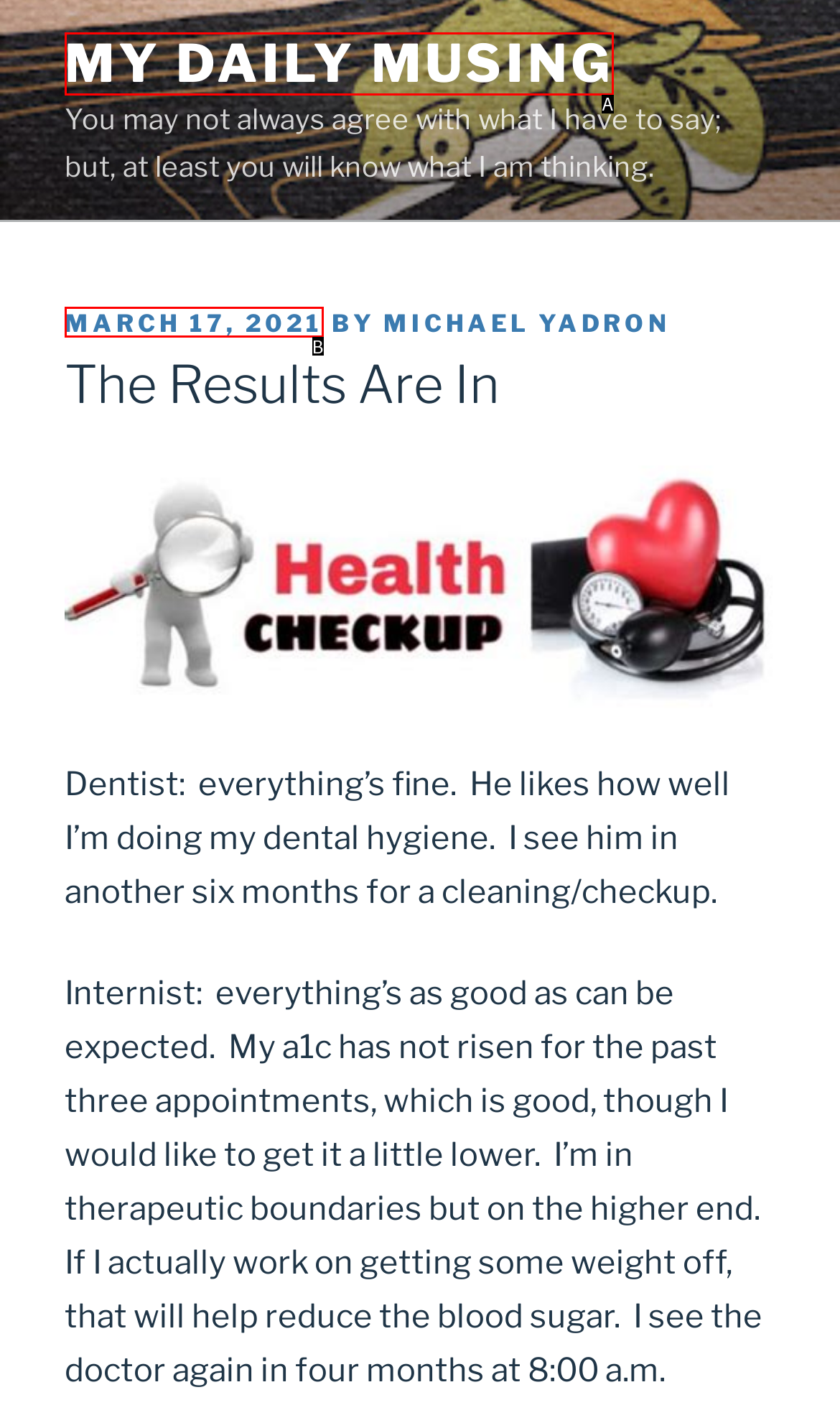Select the HTML element that best fits the description: My Daily Musing
Respond with the letter of the correct option from the choices given.

A